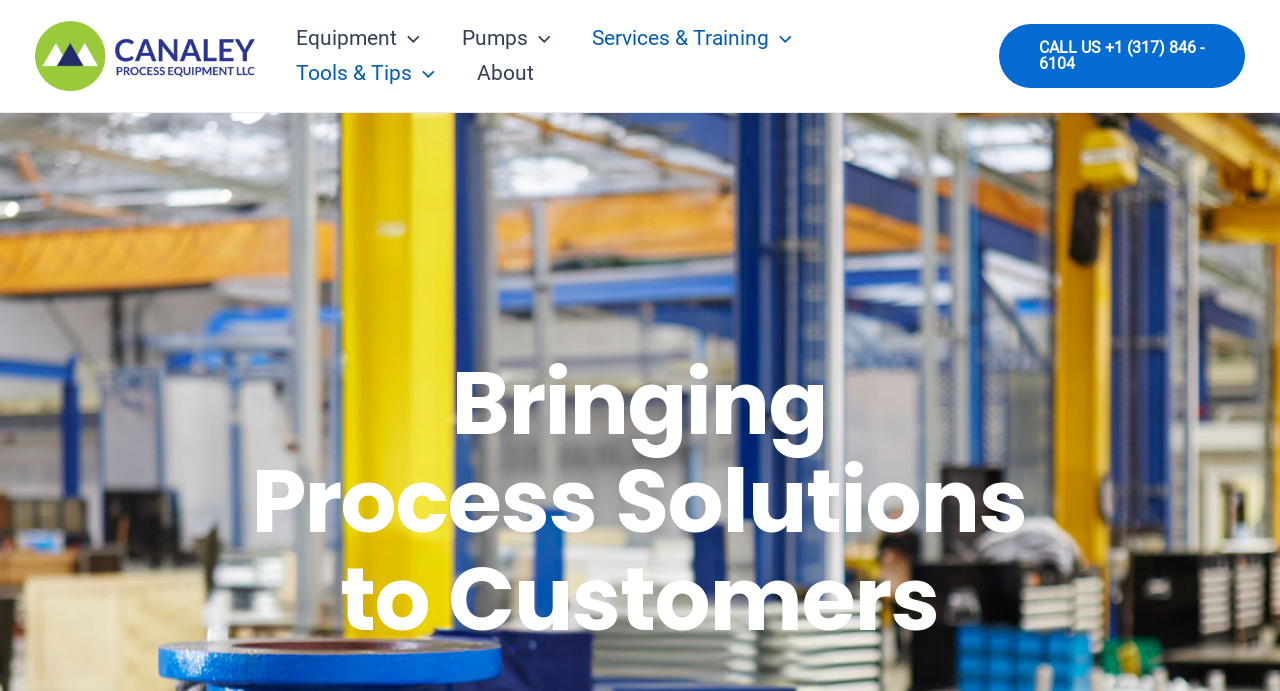Point out the bounding box coordinates of the section to click in order to follow this instruction: "Toggle the Equipment menu".

[0.31, 0.031, 0.328, 0.081]